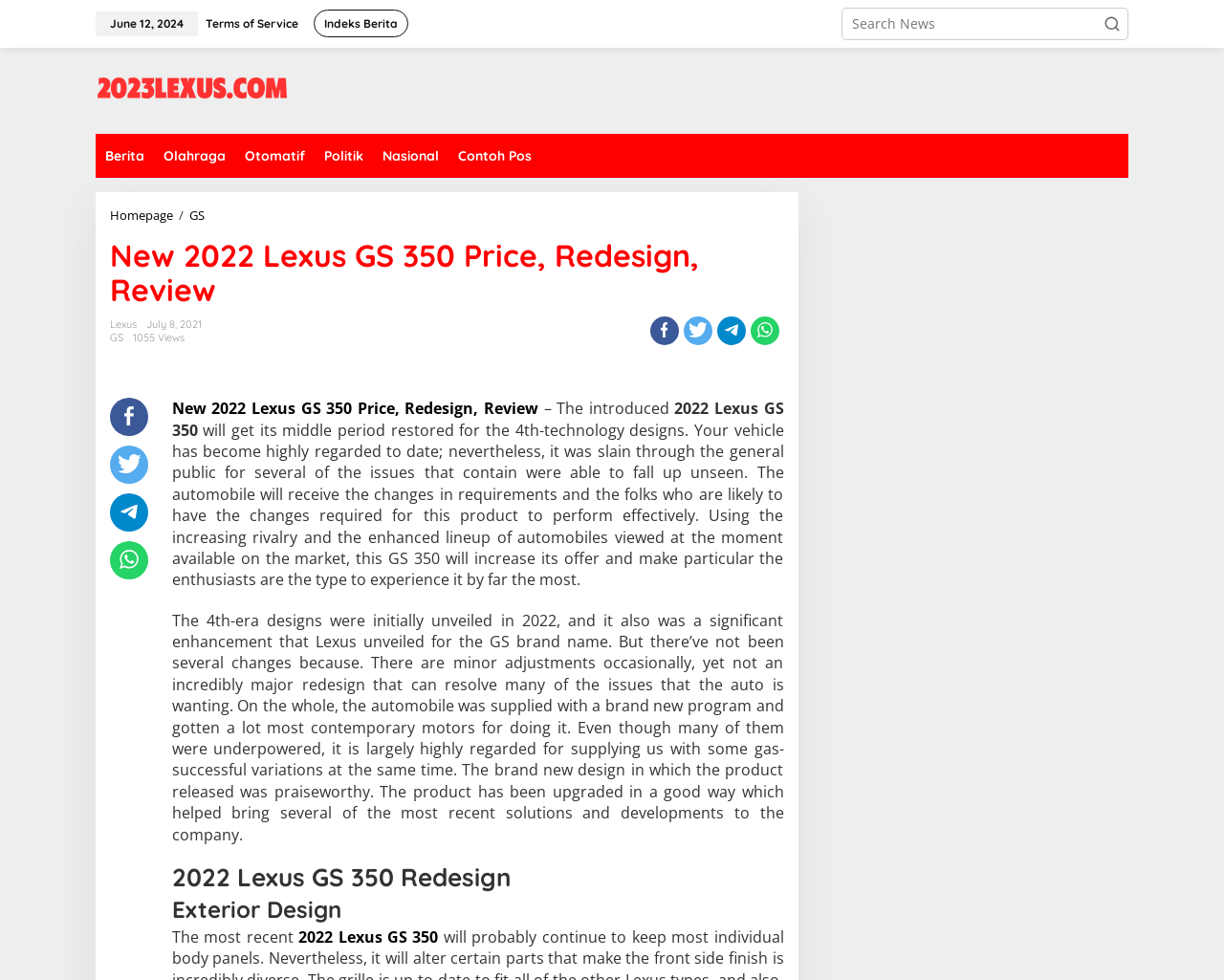Find the bounding box coordinates of the area that needs to be clicked in order to achieve the following instruction: "Search for news". The coordinates should be specified as four float numbers between 0 and 1, i.e., [left, top, right, bottom].

[0.688, 0.008, 0.922, 0.041]